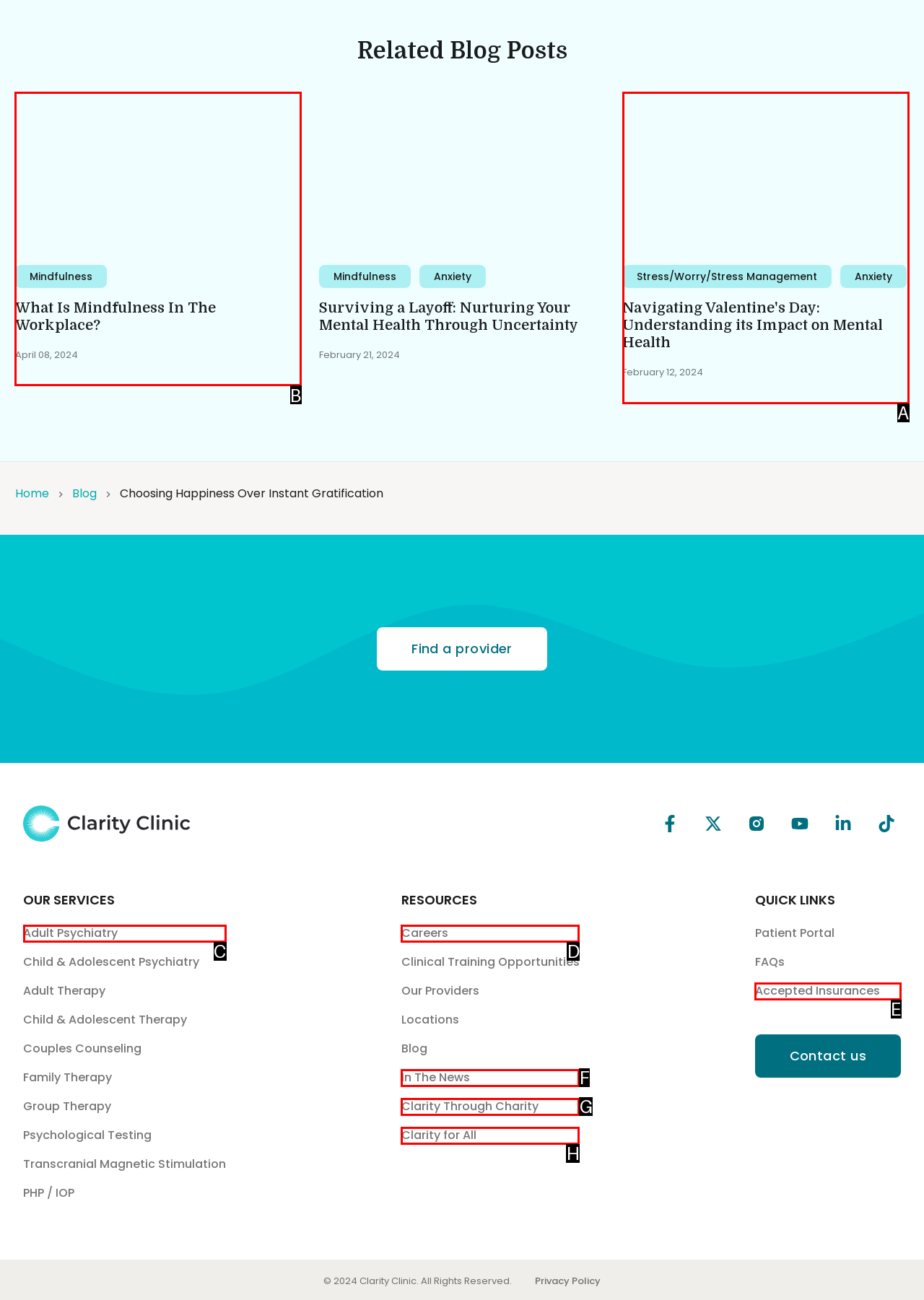For the task: Read the blog post 'What Is Mindfulness In The Workplace?', tell me the letter of the option you should click. Answer with the letter alone.

B